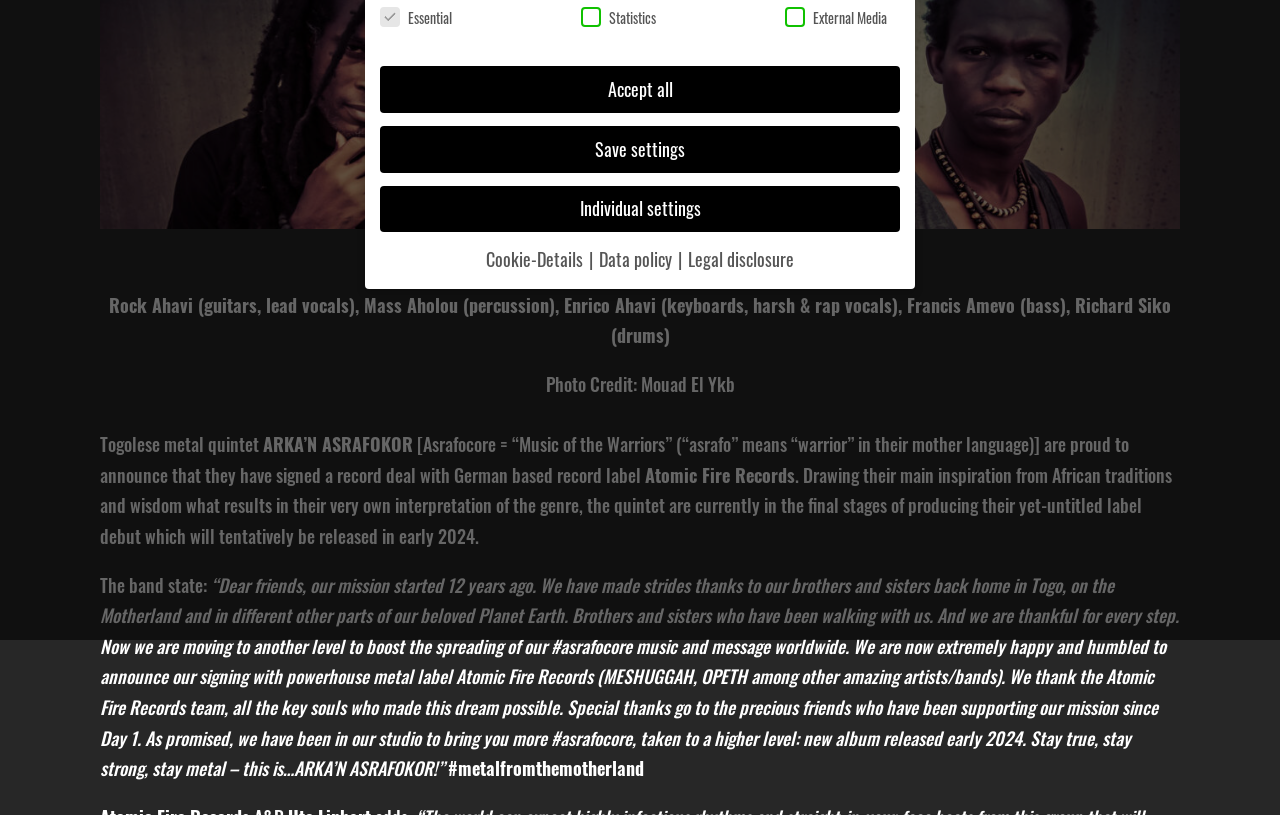Given the description "Data policy", provide the bounding box coordinates of the corresponding UI element.

[0.468, 0.301, 0.528, 0.333]